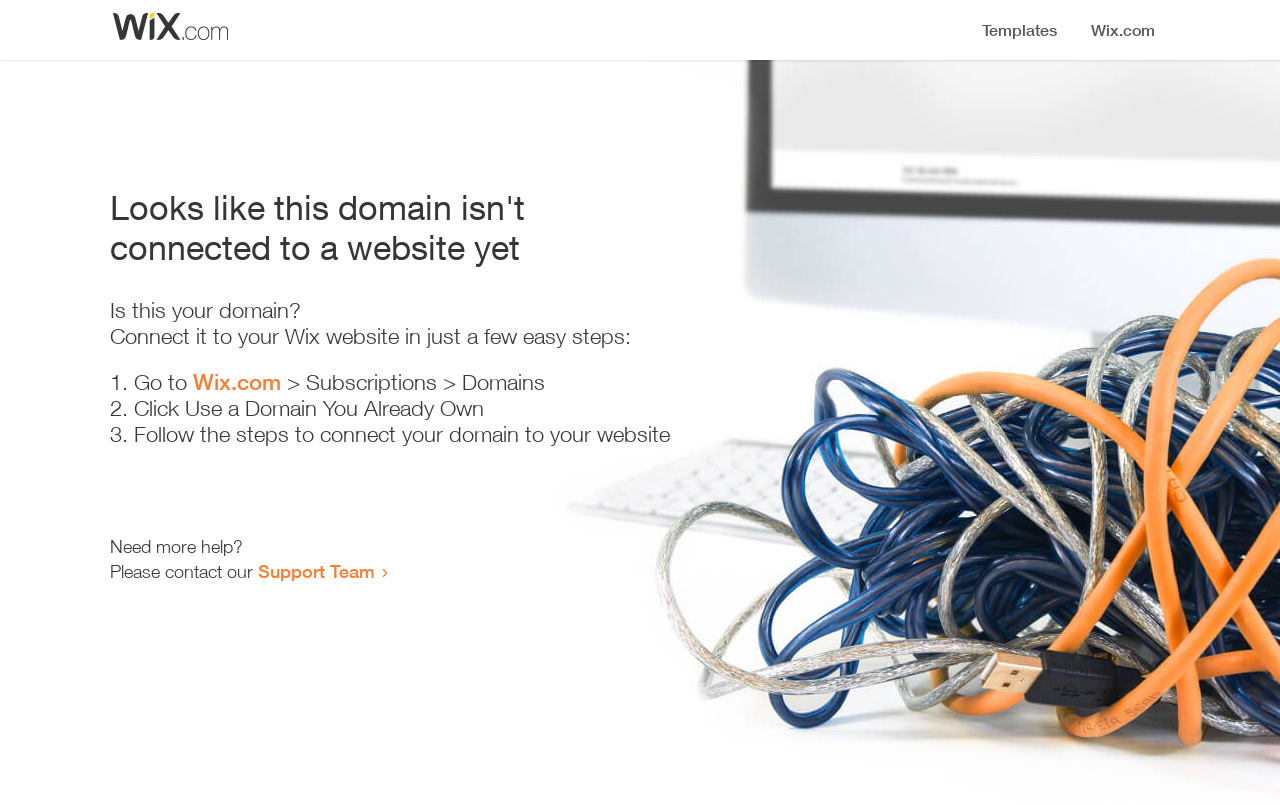What is the purpose of the webpage?
Kindly answer the question with as much detail as you can.

The webpage is intended to guide users to connect their domain to their Wix website, as indicated by the heading and the steps provided on the webpage.